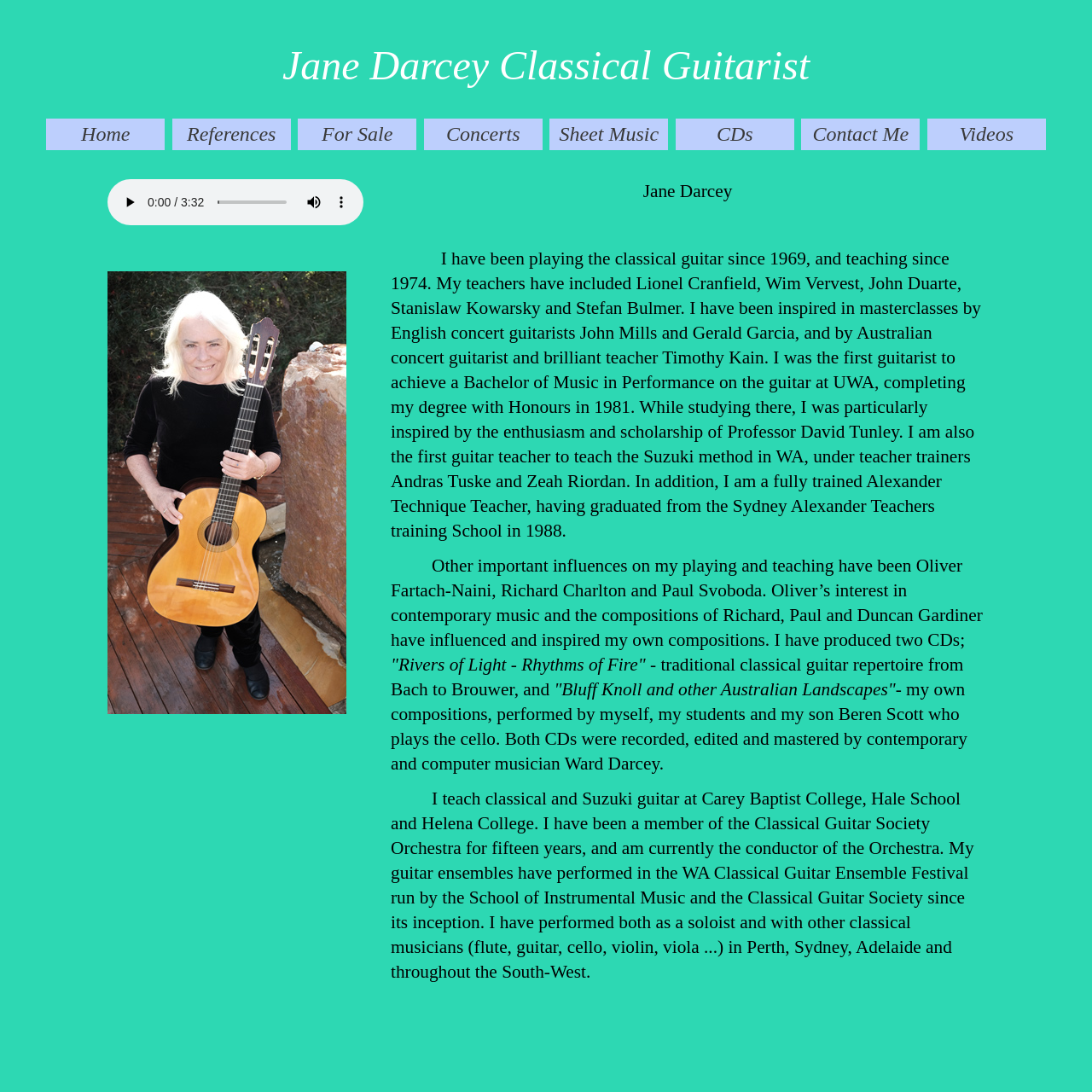Determine the bounding box coordinates of the clickable element to complete this instruction: "Play the audio". Provide the coordinates in the format of four float numbers between 0 and 1, [left, top, right, bottom].

[0.106, 0.173, 0.131, 0.198]